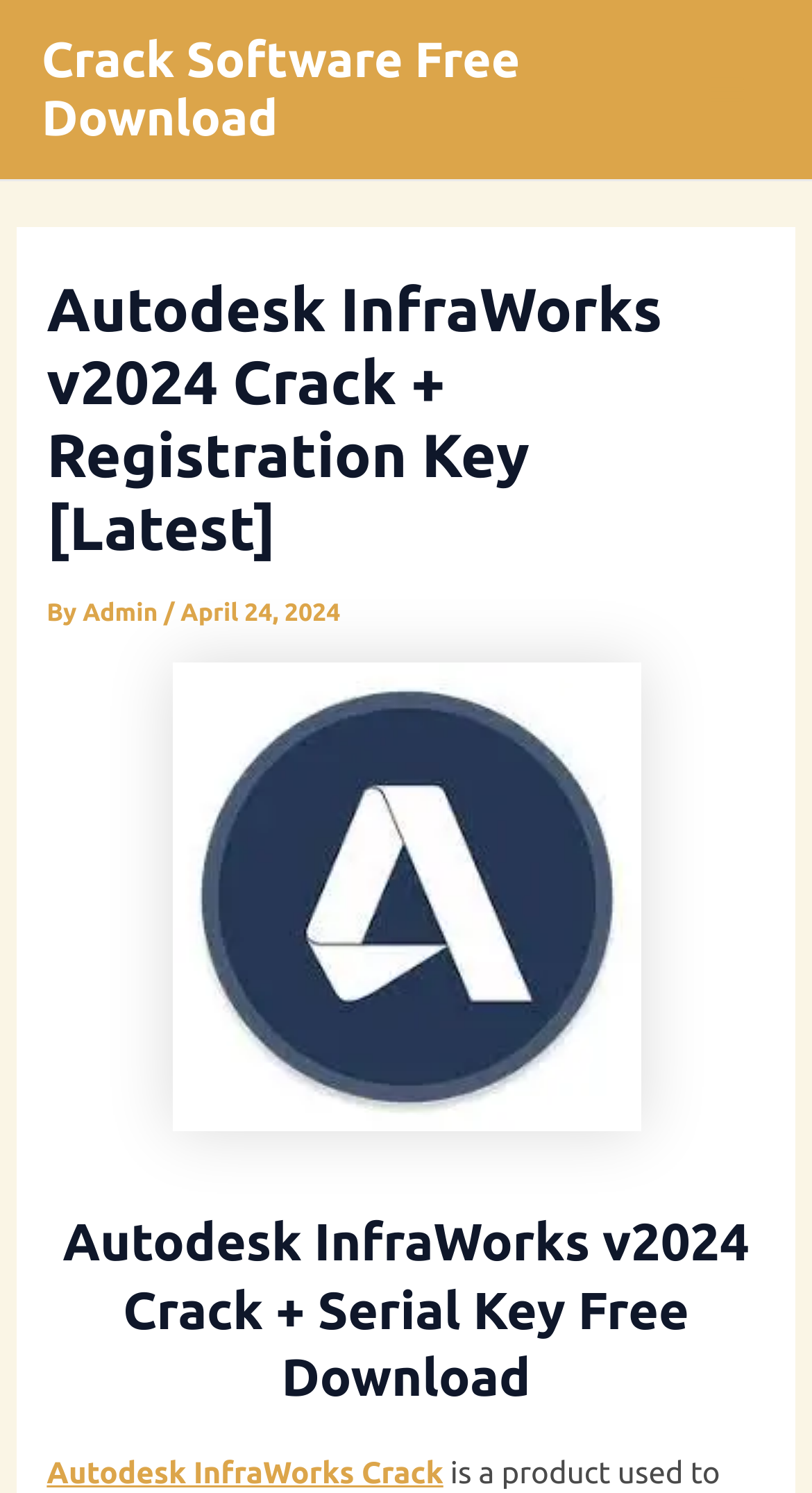Use one word or a short phrase to answer the question provided: 
What is the text on the top-left link?

Crack Software Free Download